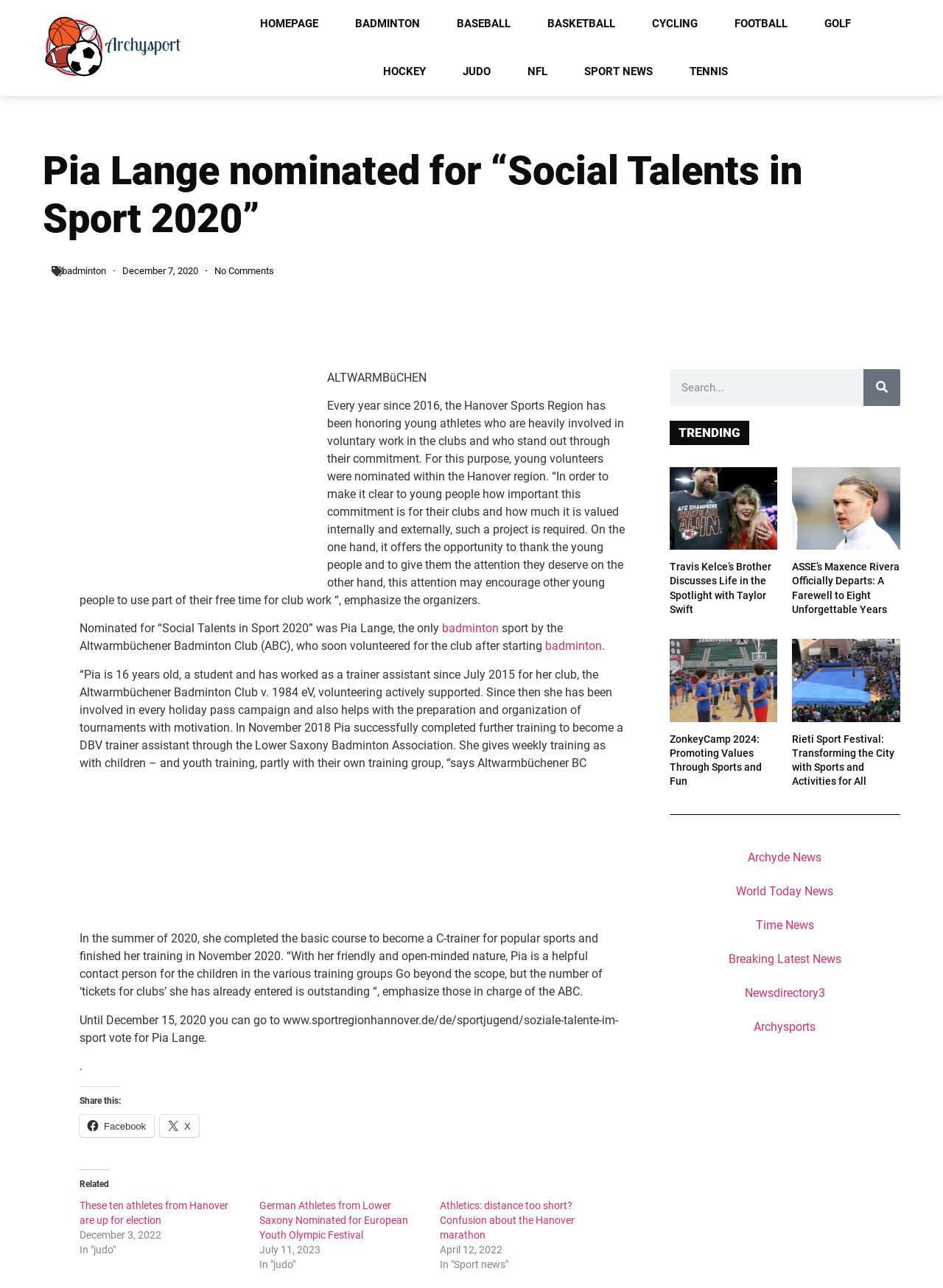Elaborate on the webpage's design and content in a detailed caption.

This webpage is about Pia Lange, a young athlete who has been nominated for "Social Talents in Sport 2020". The page has a heading that announces her nomination, followed by a brief description of the award and its purpose. 

At the top of the page, there are several links to different sports categories, such as badminton, basketball, and football, which are evenly spaced and aligned horizontally. Below these links, there is a section that provides more information about Pia Lange, including her age, her role as a trainer assistant, and her achievements in the sport of badminton.

The page also features two advertisements, one above and one below the main content, which are marked as "Advertisement" in the accessibility tree. 

On the right side of the page, there is a search bar with a search button, and below it, there is a section labeled "TRENDING" that features several article headings and links to related news stories. 

At the bottom of the page, there are several links to other news websites and a section labeled "Related" that features links to other related news stories.